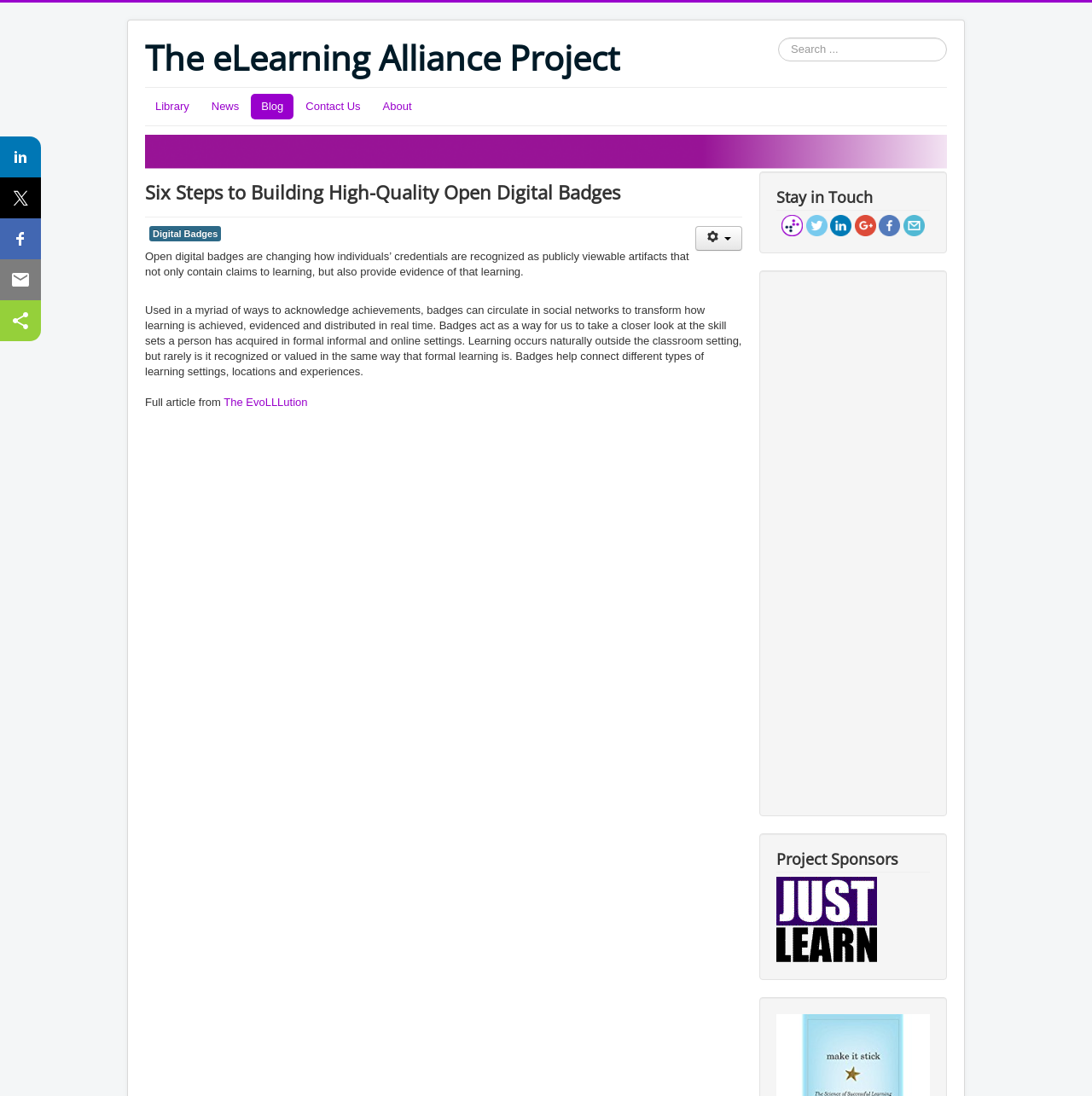Provide a brief response to the question using a single word or phrase: 
What is the topic of the article mentioned on the webpage?

Open digital badges